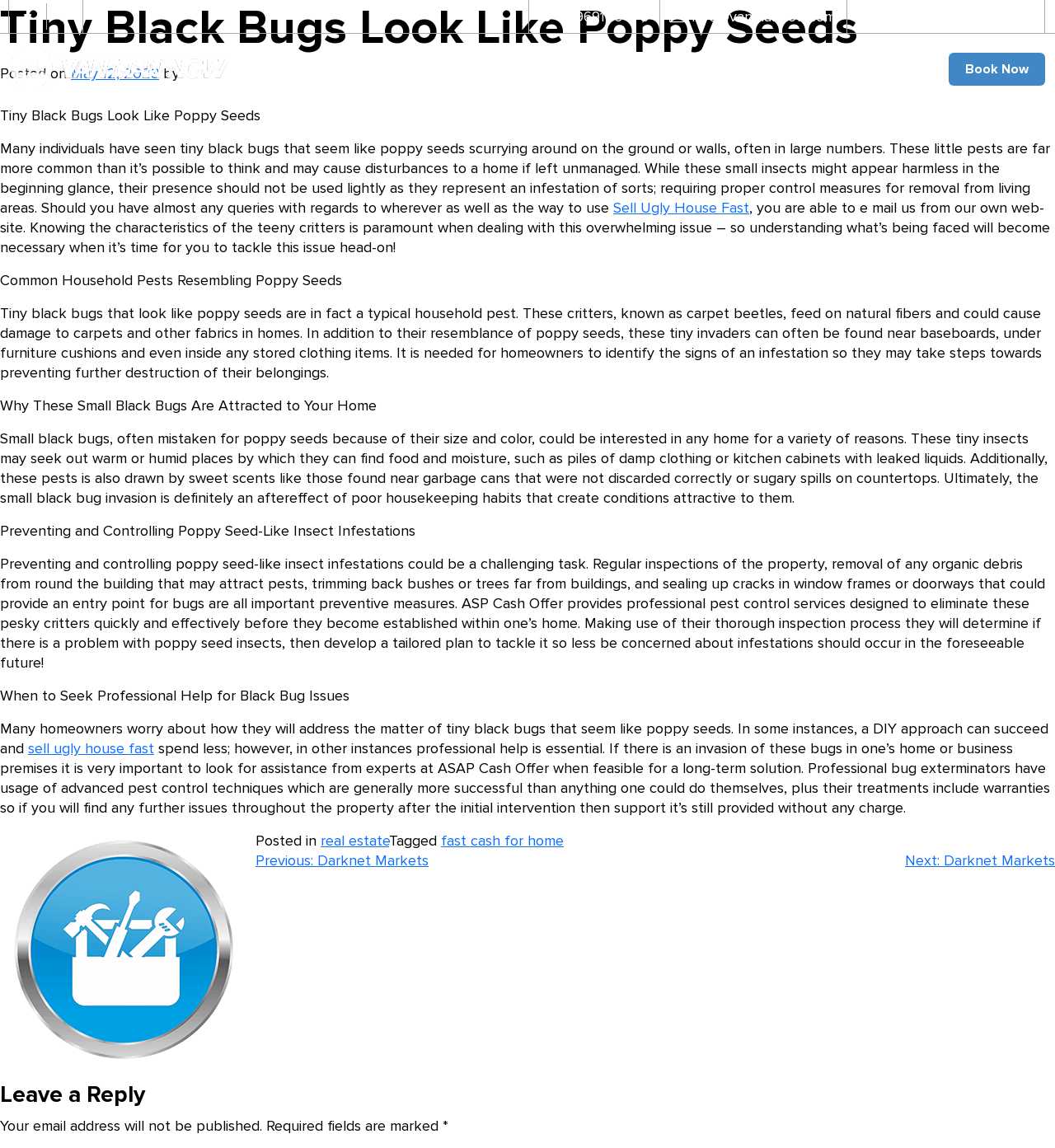Can you identify the bounding box coordinates of the clickable region needed to carry out this instruction: 'Click the 'Home' link'? The coordinates should be four float numbers within the range of 0 to 1, stated as [left, top, right, bottom].

[0.362, 0.047, 0.4, 0.071]